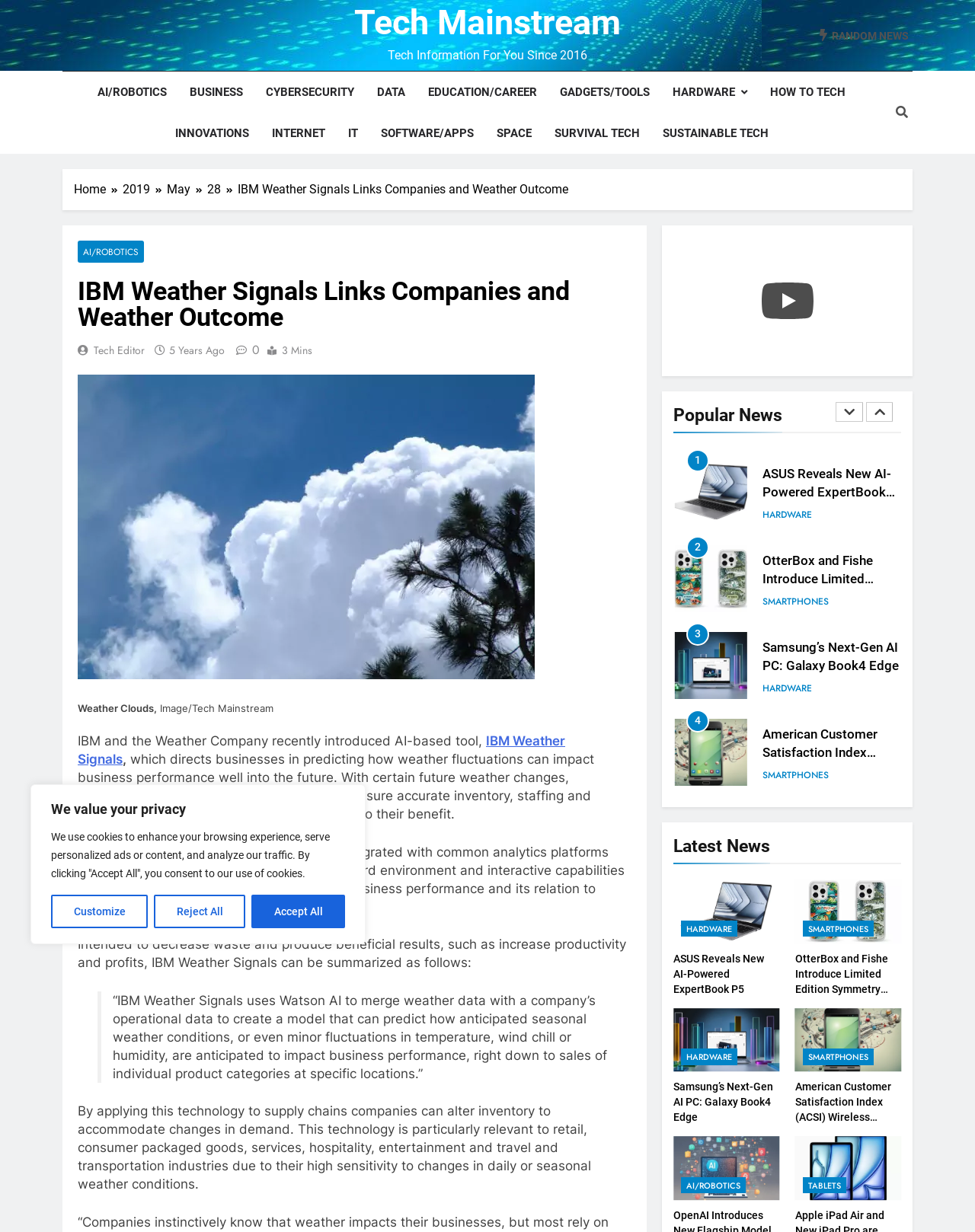What is the name of the analytics platform mentioned in the article?
Using the image as a reference, give an elaborate response to the question.

The answer can be found in the article section, where it is mentioned that 'The output of IBM Weather Signals can be integrated with common analytics platforms like Tableau, which offers an intuitive dashboard environment and interactive capabilities to determine the link between weather and business performance and its relation to business forecast planning.'